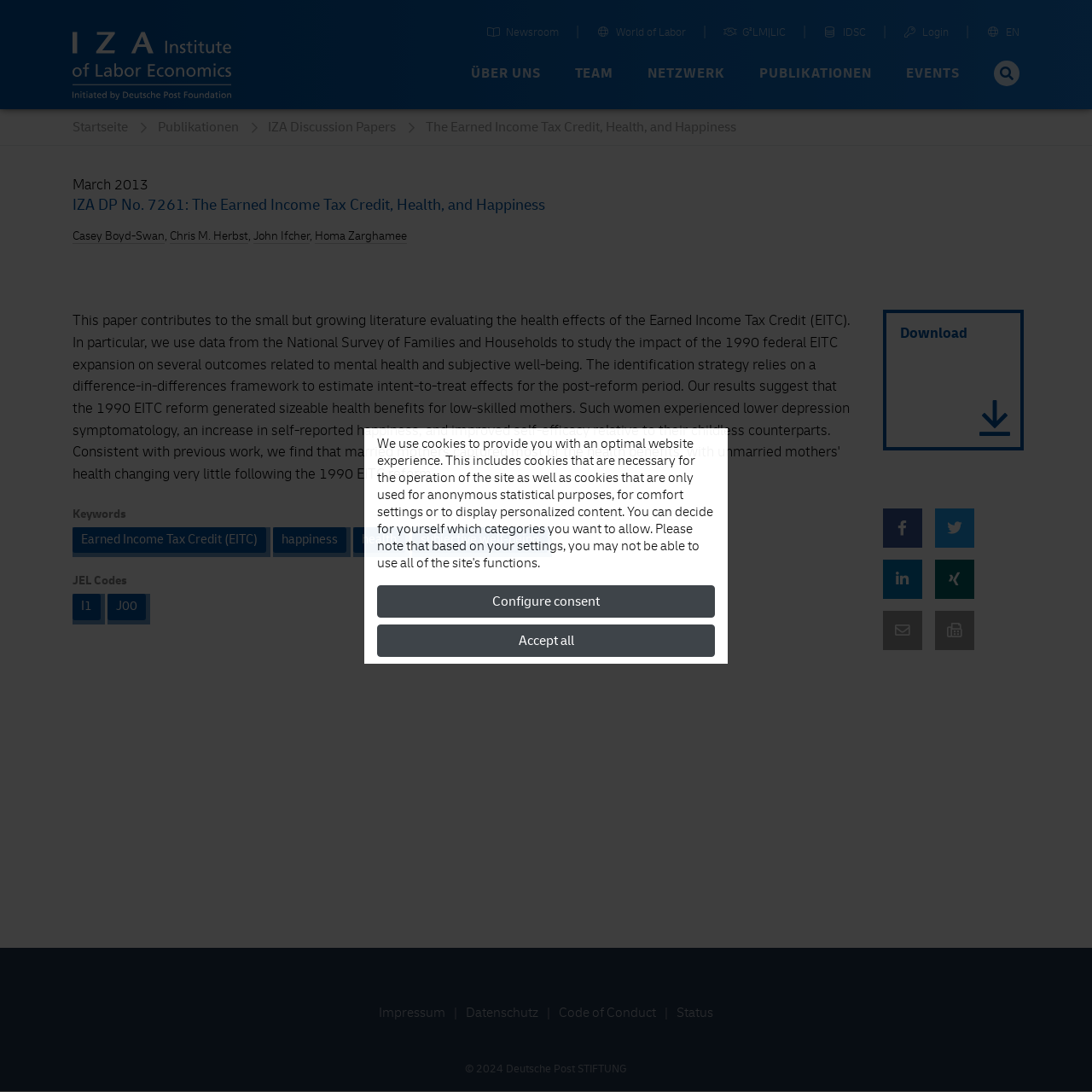Explain the webpage's design and content in an elaborate manner.

This webpage is about a research paper titled "The Earned Income Tax Credit, Health, and Happiness" published by the Institute of Labor Economics (IZA). At the top, there is a logo and a navigation menu with links to "Newsroom", "World of Labor", "G²LM|LIC", "IDSC", and "Login". Below the navigation menu, there are five buttons: "ÜBER UNS", "TEAM", "NETZWERK", "PUBLIKATIONEN", and "EVENTS".

The main content area is divided into several sections. The first section displays the title of the paper, "The Earned Income Tax Credit, Health, and Happiness", along with the publication date, "March 2013". Below the title, there are links to the authors' names: Casey Boyd-Swan, Chris M. Herbst, John Ifcher, and Homa Zarghamee.

The next section is a heading "IZA DP No. 7261" followed by a link to download the paper. Below this section, there are three headings: "Keywords", "JEL Codes", and a list of links to related keywords and JEL codes.

On the right side of the page, there are several social media links and a button to configure consent and accept all cookies.

At the bottom of the page, there is a footer section with links to "Impressum", "Datenschutz", "Code of Conduct", and "Status", as well as a copyright notice "© 2024 Deutsche Post STIFTUNG".